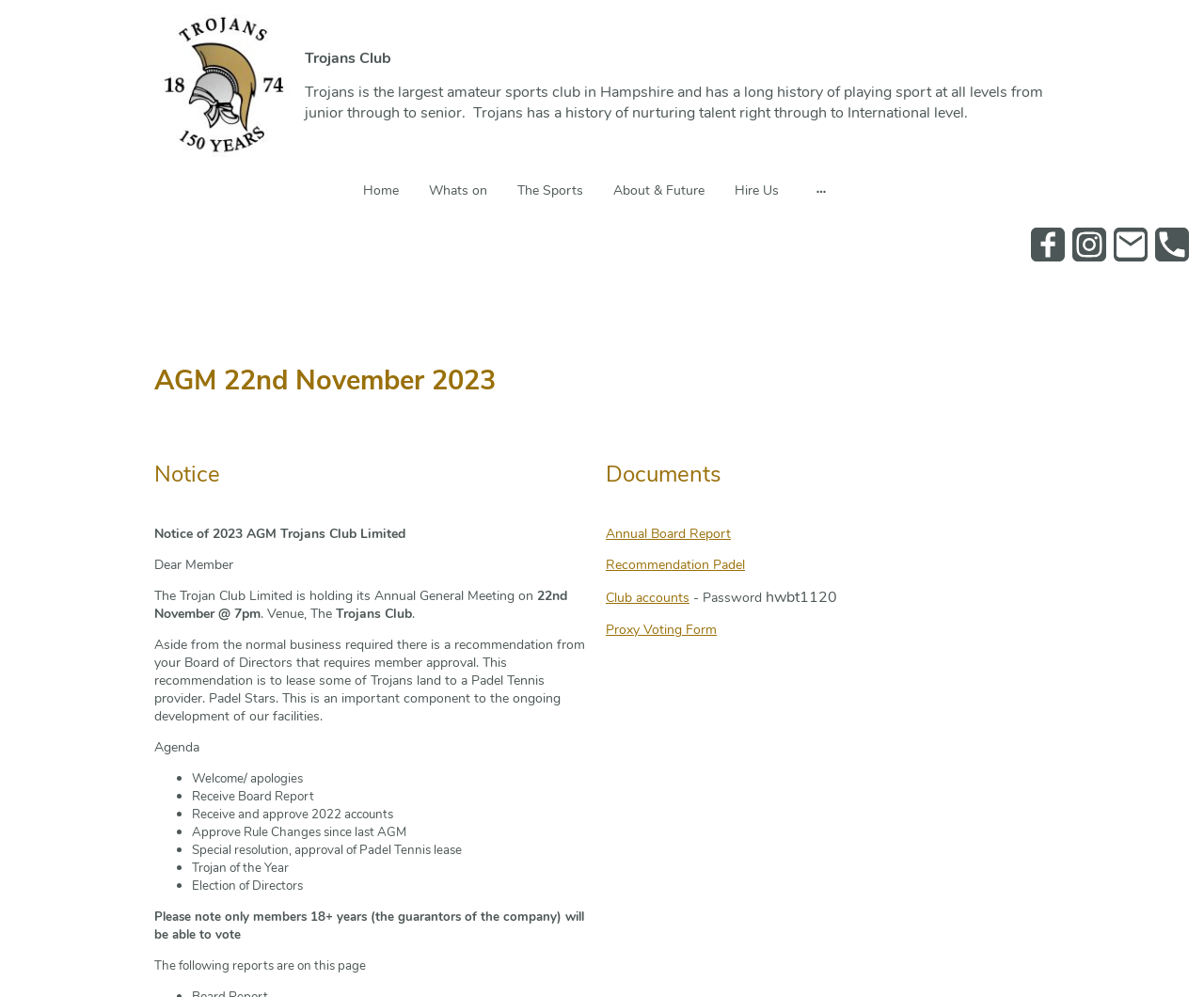Please examine the image and answer the question with a detailed explanation:
What is the name of the sports club?

The name of the sports club is mentioned in the static text element 'Trojans Club' with bounding box coordinates [0.253, 0.048, 0.325, 0.069]. This element is a child of the root element and is located near the top of the webpage.